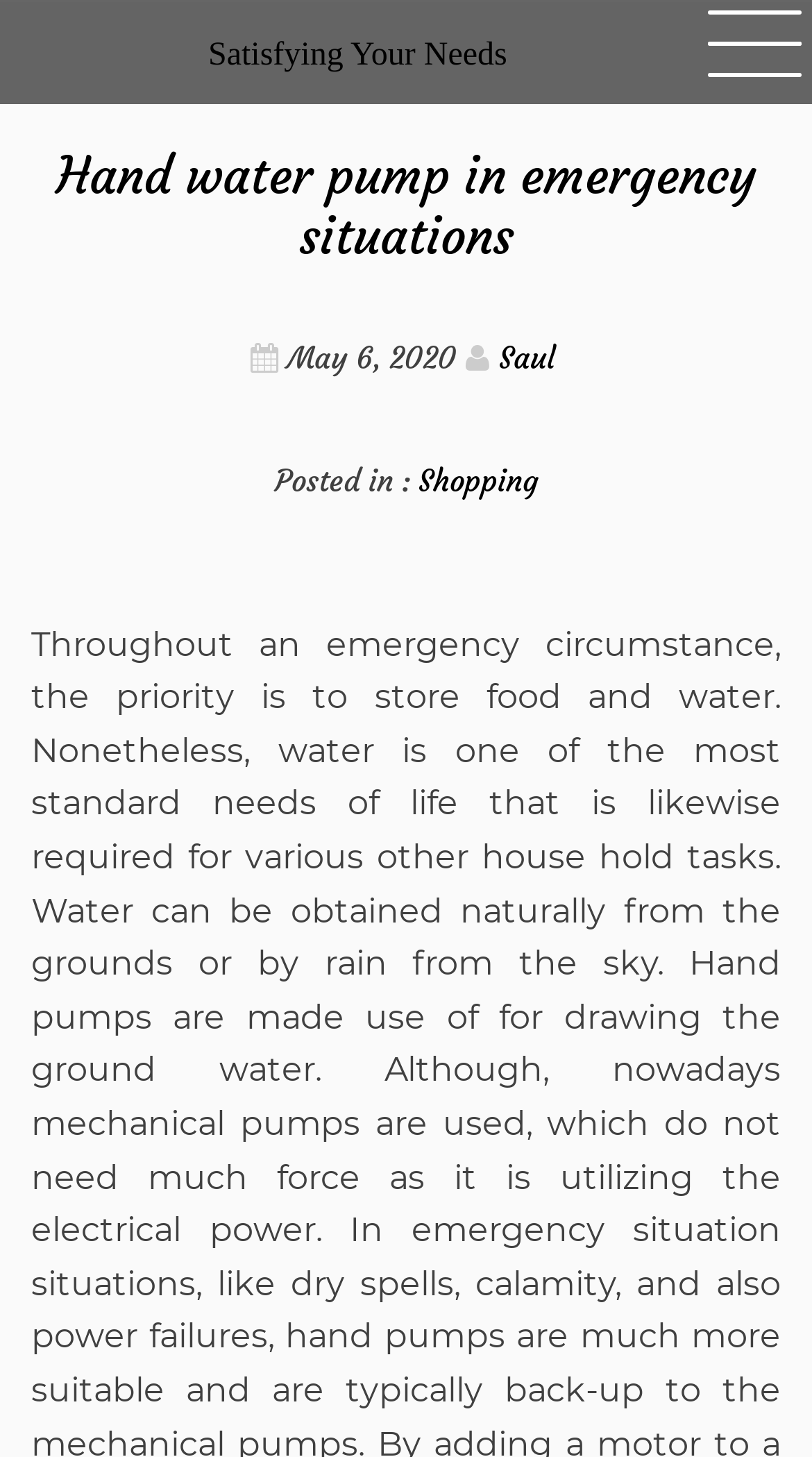What category is the article posted in? Examine the screenshot and reply using just one word or a brief phrase.

Shopping